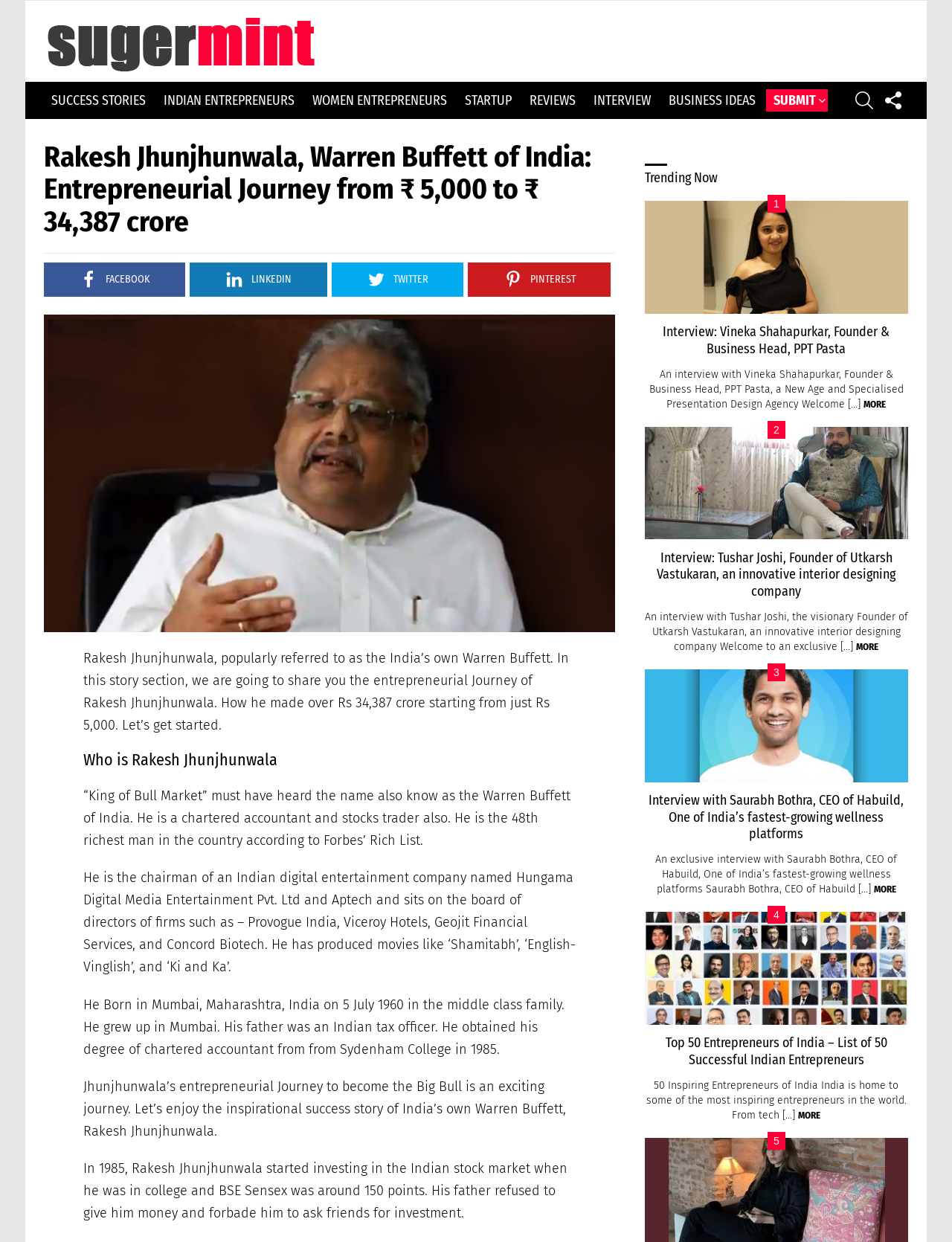Kindly determine the bounding box coordinates of the area that needs to be clicked to fulfill this instruction: "Read the entrepreneurial journey of Rakesh Jhunjhunwala".

[0.088, 0.523, 0.598, 0.591]